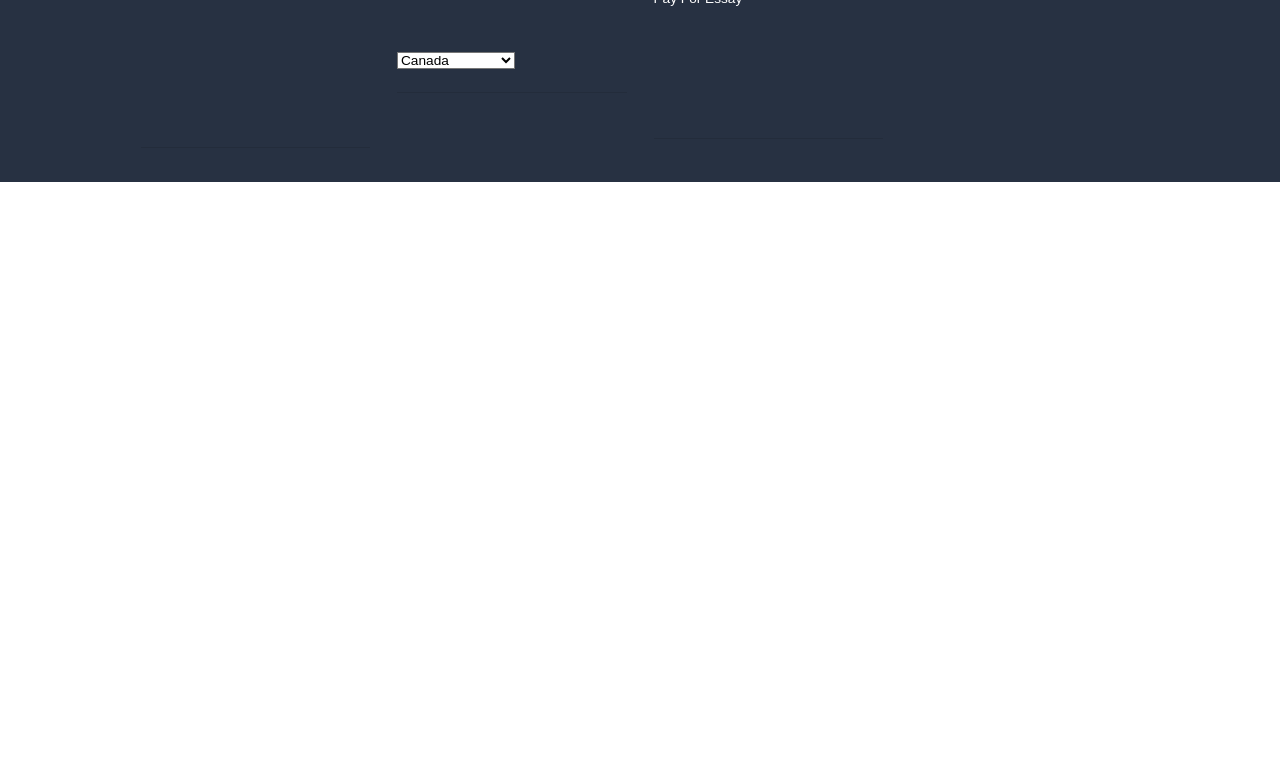Specify the bounding box coordinates of the area to click in order to execute this command: 'Click on ORDER NOW'. The coordinates should consist of four float numbers ranging from 0 to 1, and should be formatted as [left, top, right, bottom].

[0.138, 0.005, 0.232, 0.052]